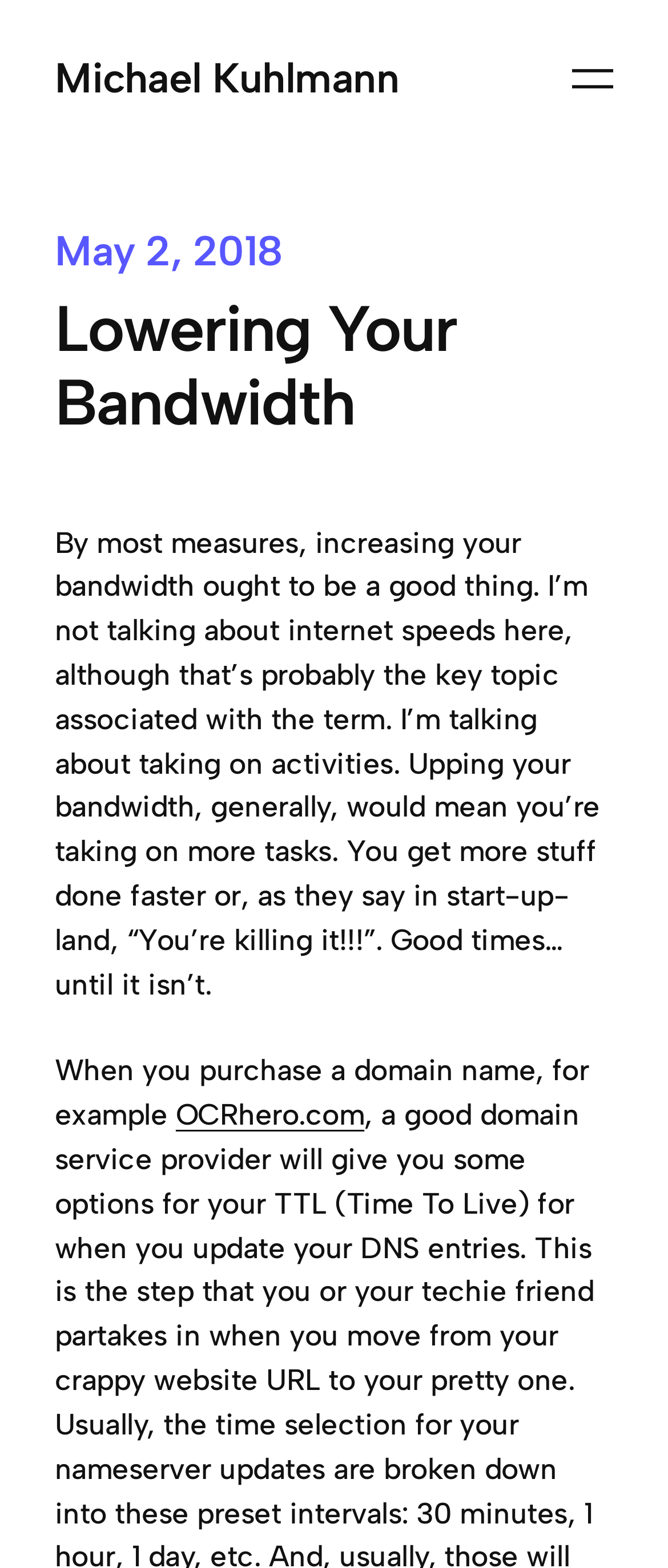What is the topic of the article?
Based on the image, answer the question with as much detail as possible.

The topic of the article can be determined by reading the introductory paragraph, which discusses increasing bandwidth in the context of taking on activities and tasks, rather than internet speeds.